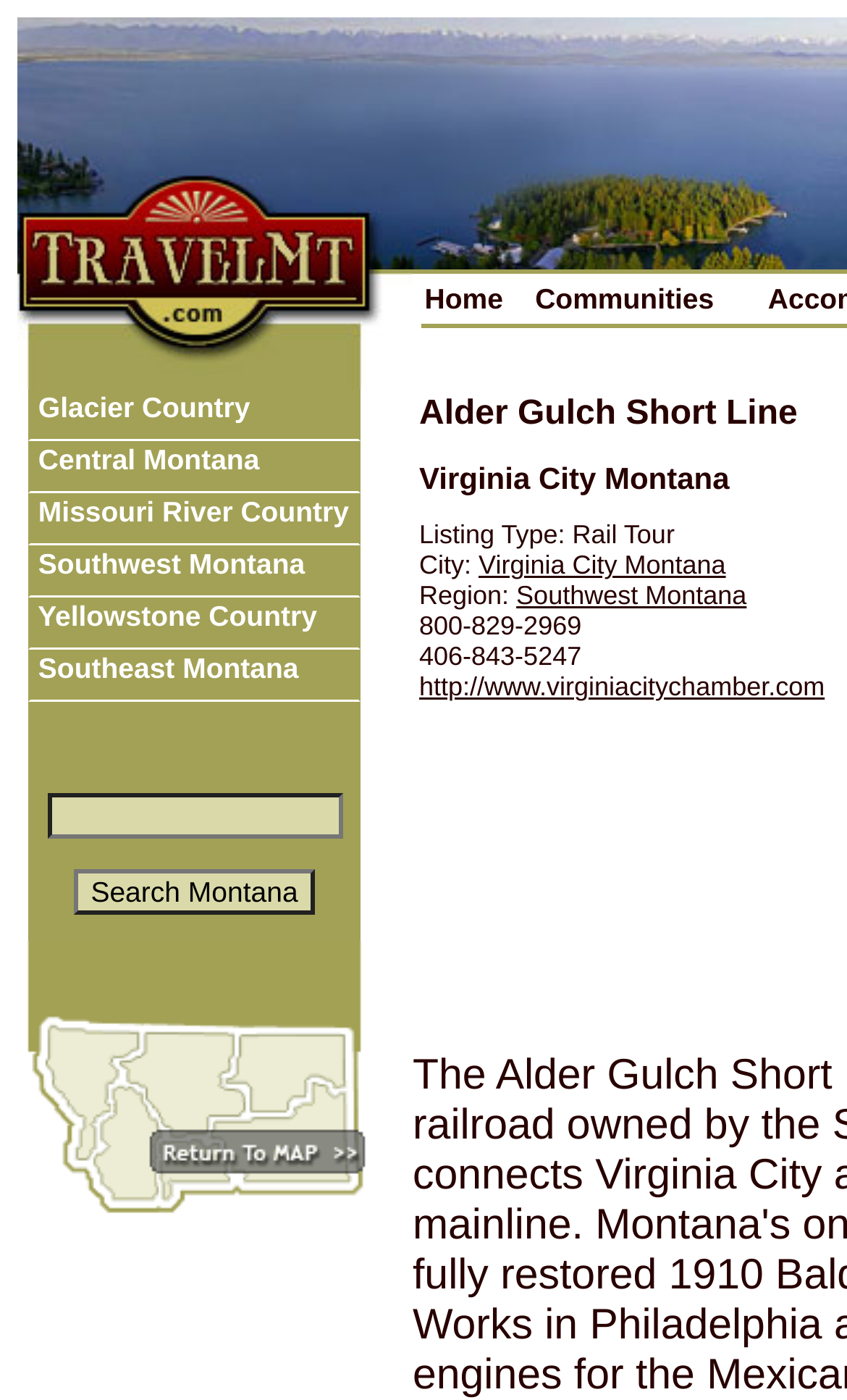Locate the bounding box coordinates of the clickable region necessary to complete the following instruction: "Explore Southwest Montana". Provide the coordinates in the format of four float numbers between 0 and 1, i.e., [left, top, right, bottom].

[0.609, 0.415, 0.881, 0.436]